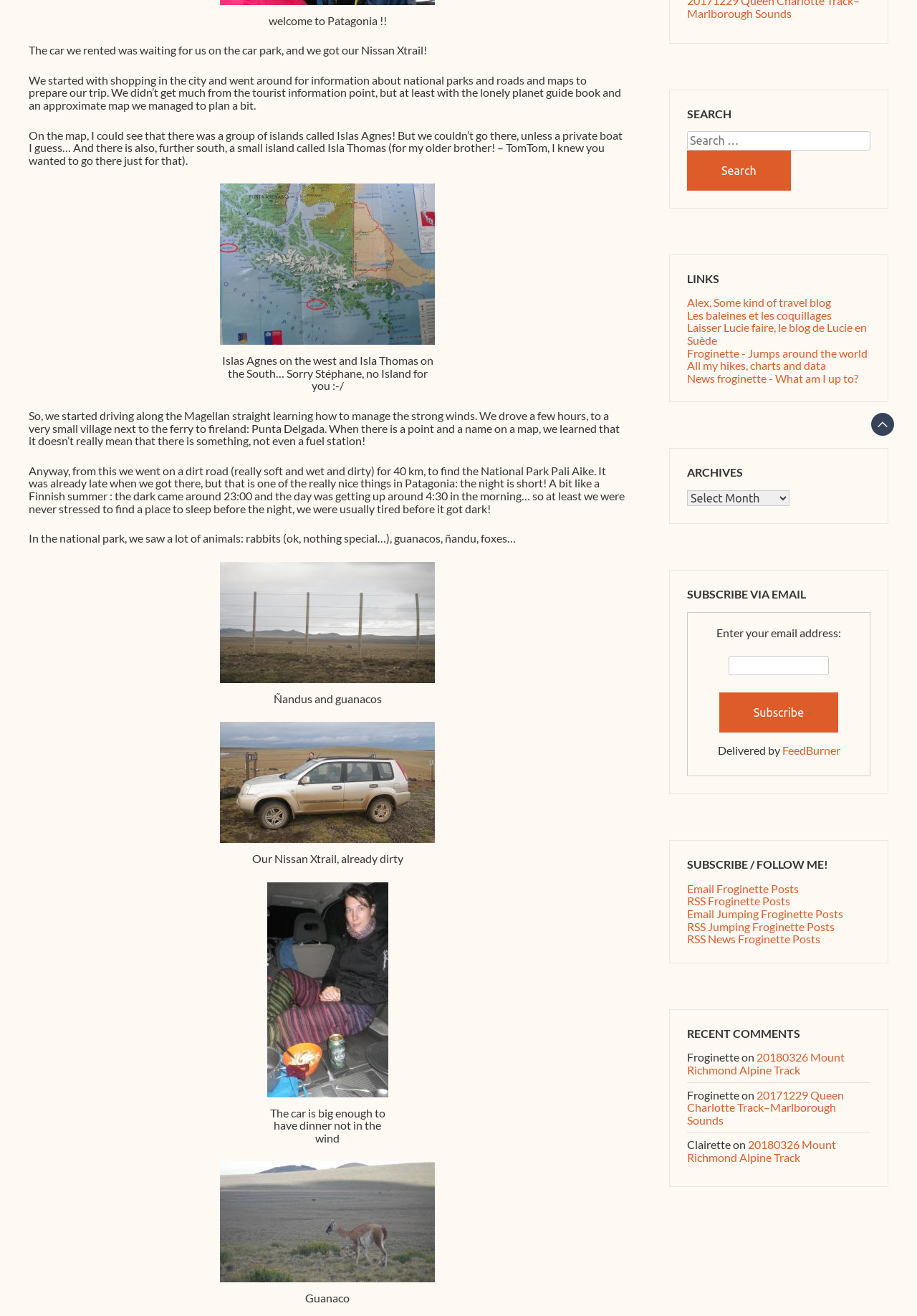Please find the bounding box for the following UI element description. Provide the coordinates in (top-left x, top-left y, bottom-right x, bottom-right y) format, with values between 0 and 1: RSS News Froginette Posts

[0.749, 0.708, 0.895, 0.718]